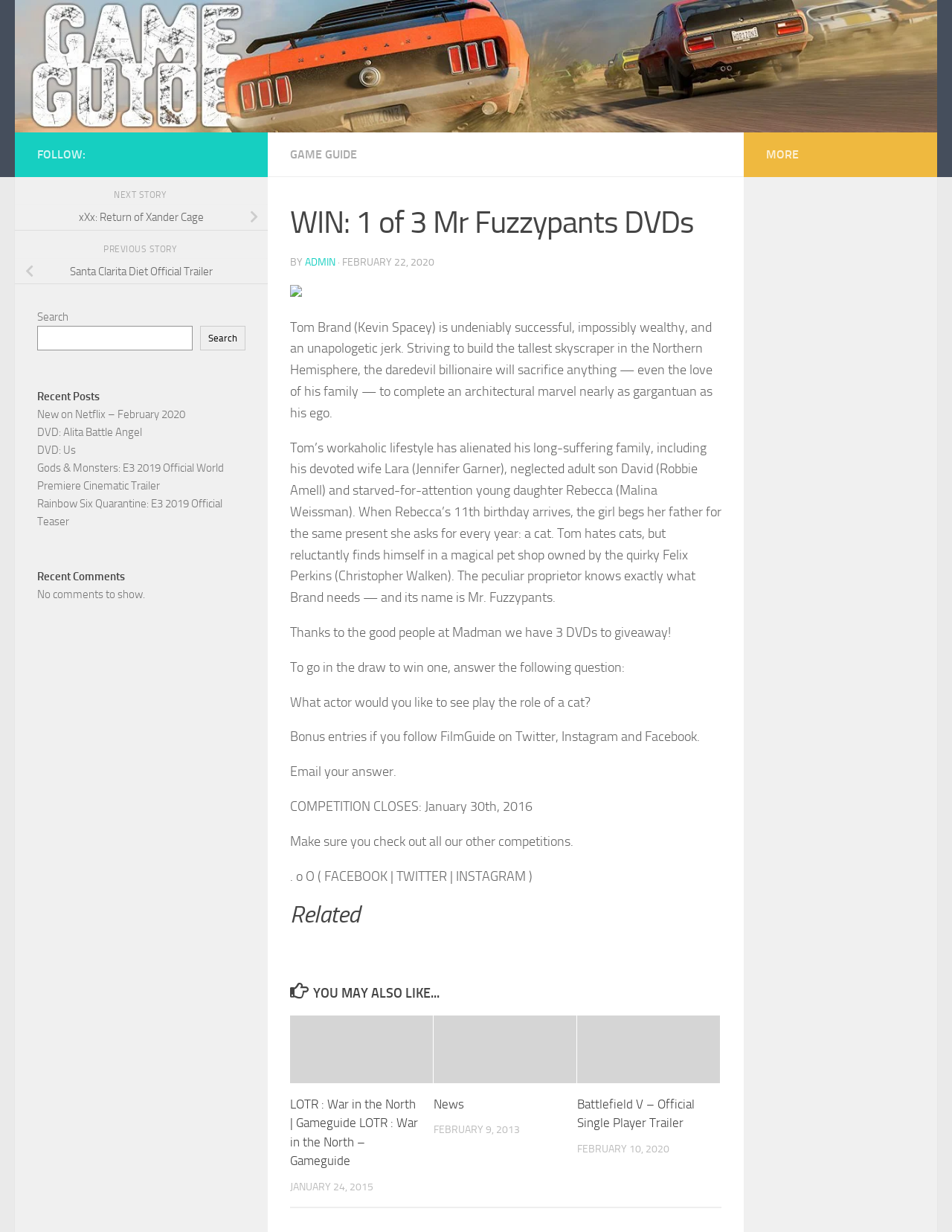Determine the bounding box coordinates of the region to click in order to accomplish the following instruction: "Click on the 'GAME GUIDE' link". Provide the coordinates as four float numbers between 0 and 1, specifically [left, top, right, bottom].

[0.305, 0.12, 0.375, 0.131]